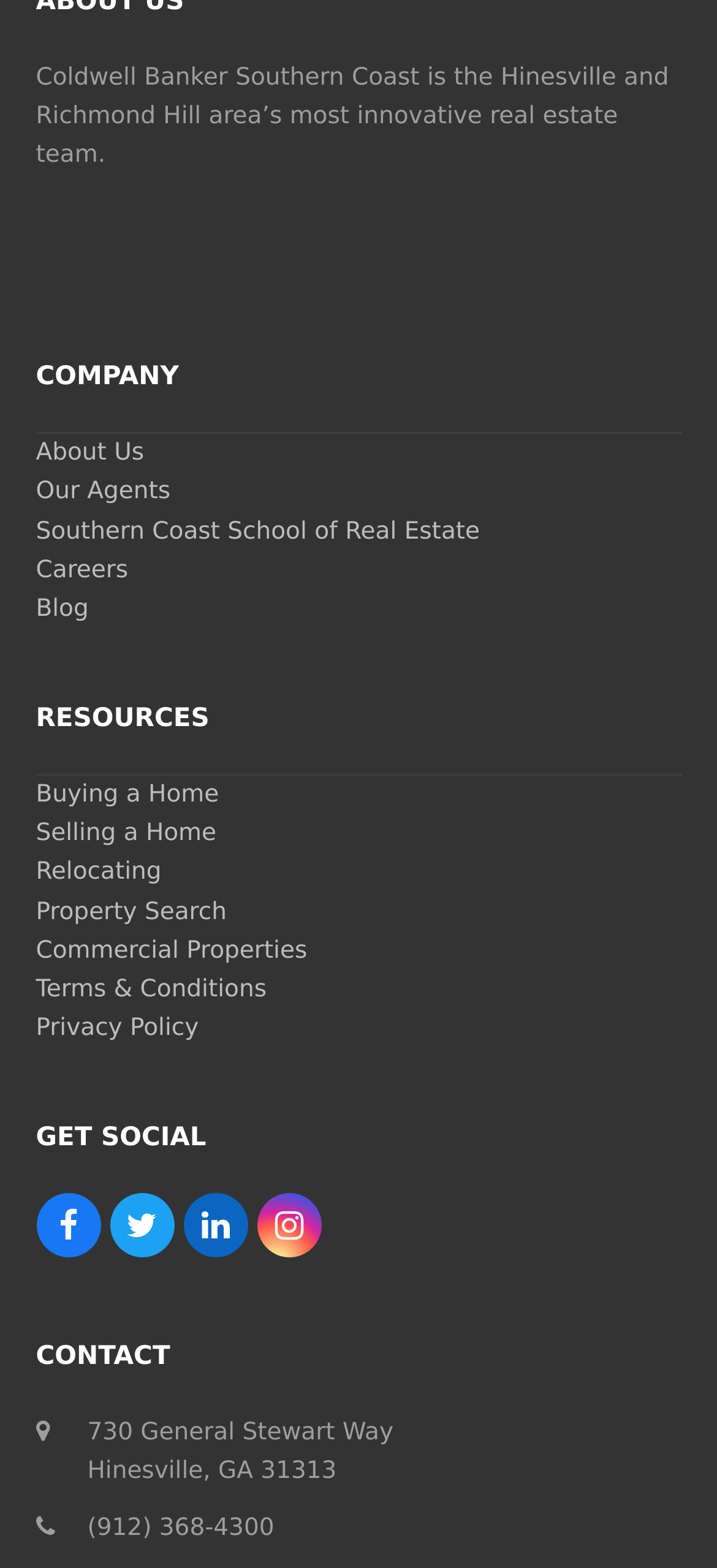Identify the bounding box for the UI element described as: "Feedzy". Ensure the coordinates are four float numbers between 0 and 1, formatted as [left, top, right, bottom].

None